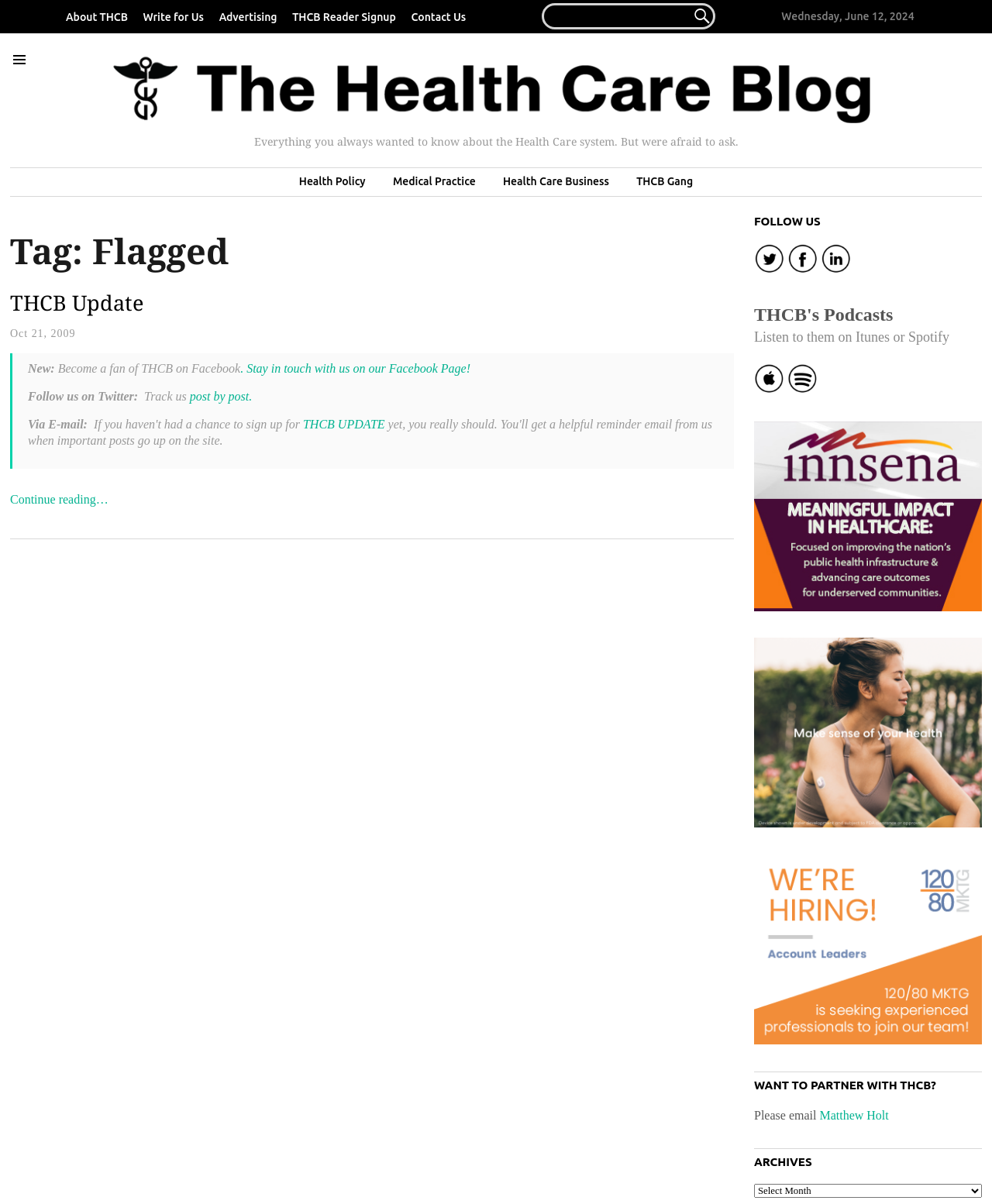Find and provide the bounding box coordinates for the UI element described with: "parent_node: SEARCH FOR... name="s" placeholder="Search..."".

[0.552, 0.009, 0.715, 0.021]